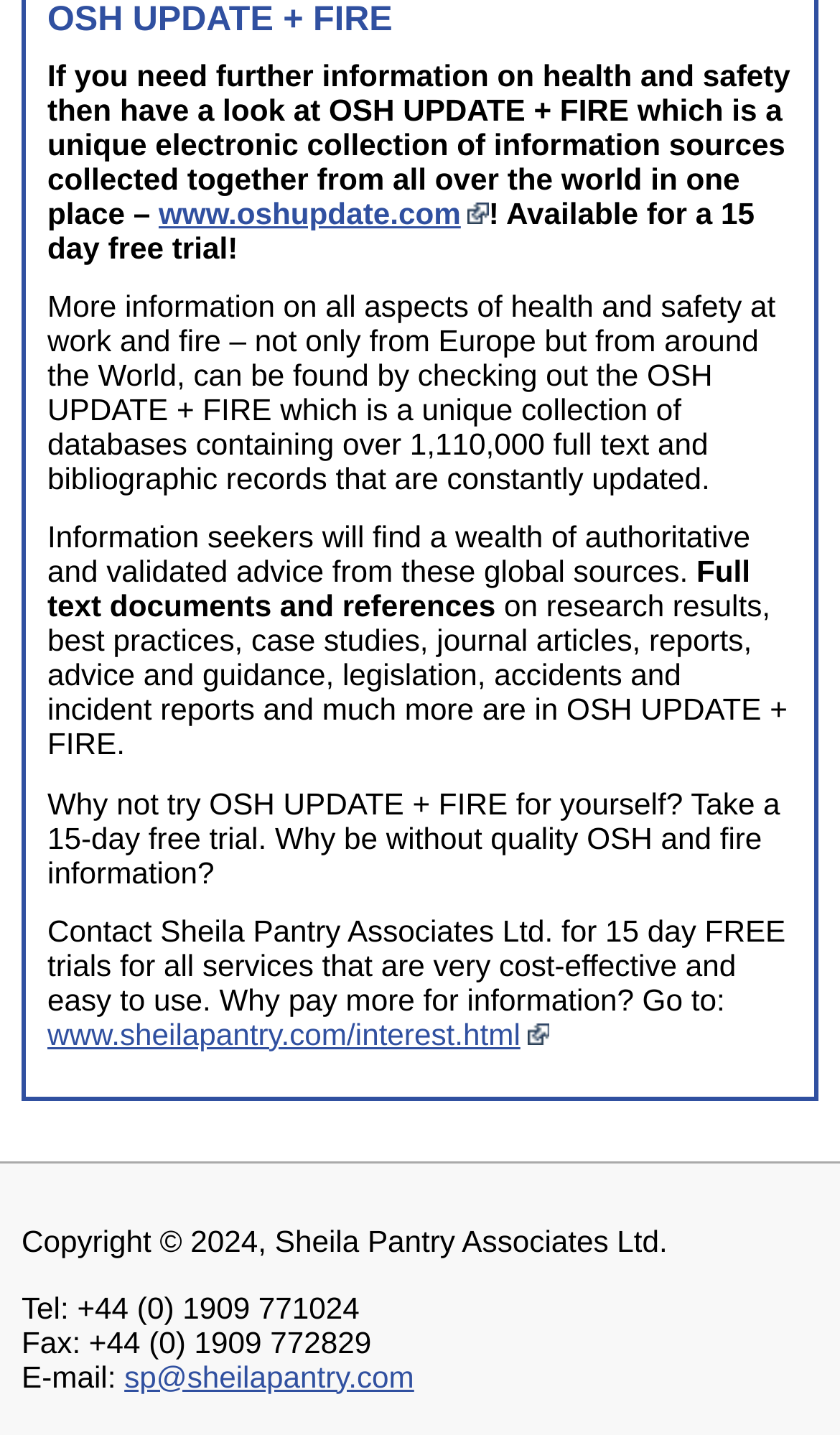What is OSH UPDATE + FIRE?
Analyze the image and deliver a detailed answer to the question.

OSH UPDATE + FIRE is described as a unique electronic collection of information sources collected together from all over the world in one place, providing information on health and safety at work and fire.